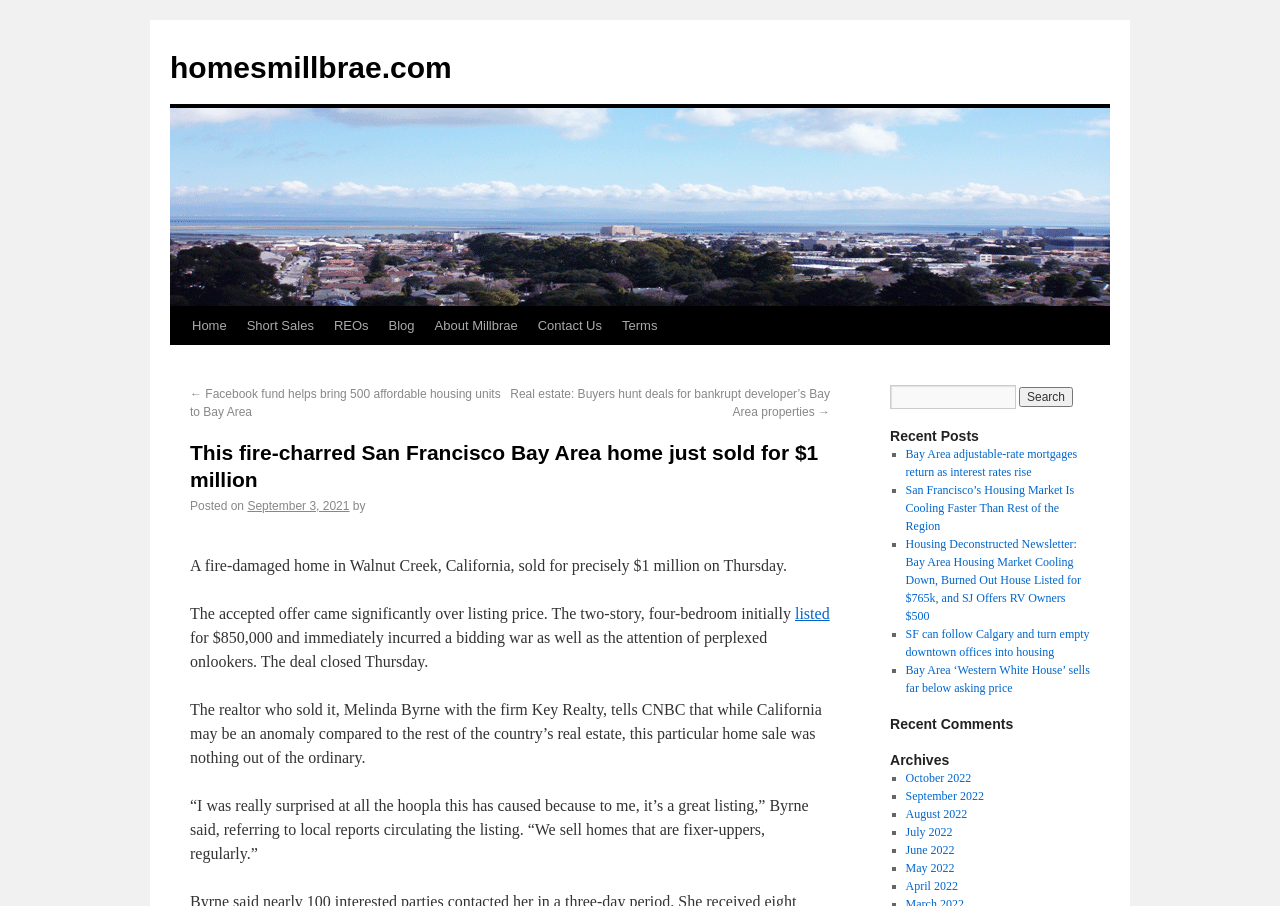Pinpoint the bounding box coordinates of the clickable area necessary to execute the following instruction: "Read the blog post about a fire-damaged home in Walnut Creek". The coordinates should be given as four float numbers between 0 and 1, namely [left, top, right, bottom].

[0.148, 0.614, 0.615, 0.633]